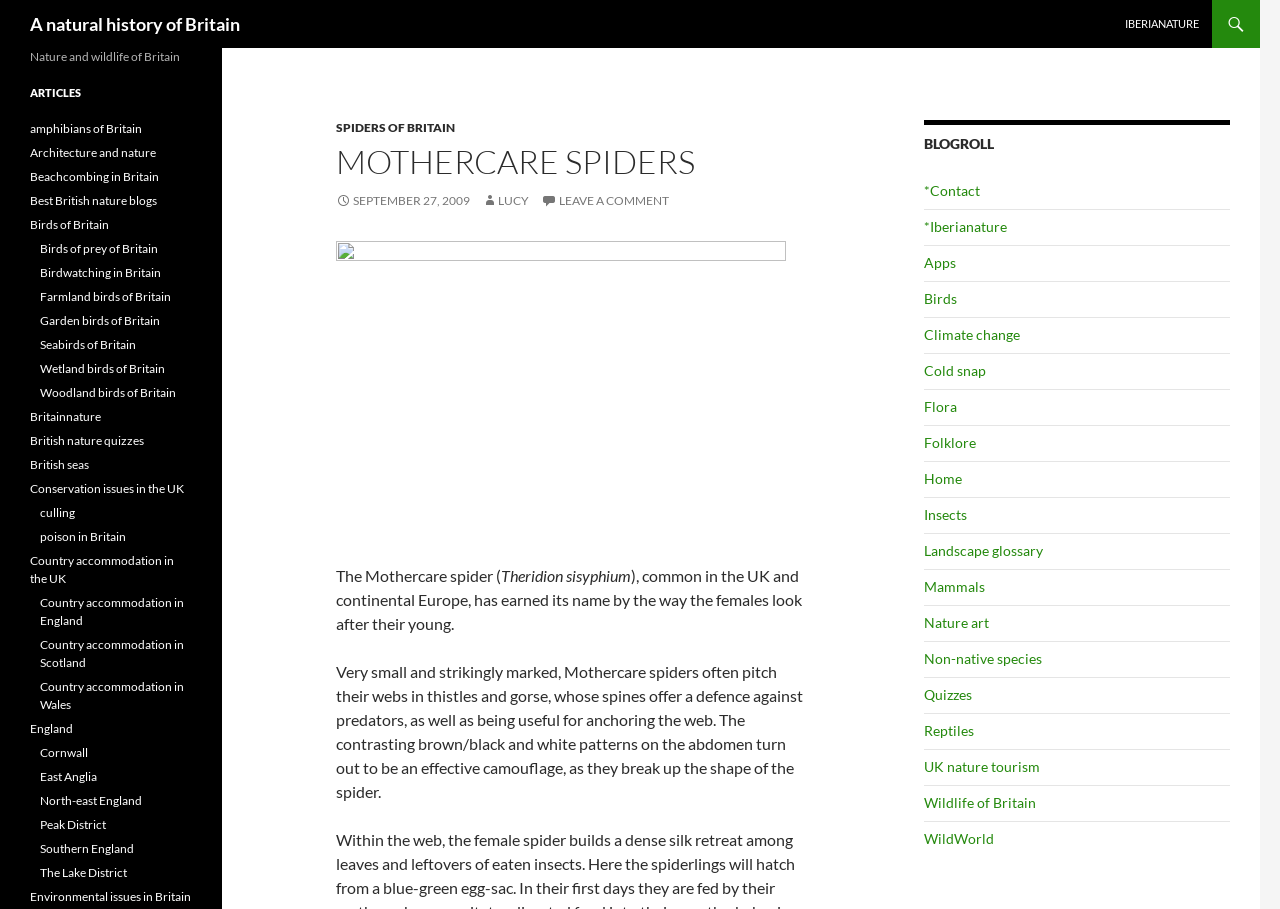What is the name of the website or blog that this webpage is part of?
Using the image, elaborate on the answer with as much detail as possible.

The webpage has a link to 'IBERIANATURE' at the top, which suggests that this webpage is part of a website or blog with this name.